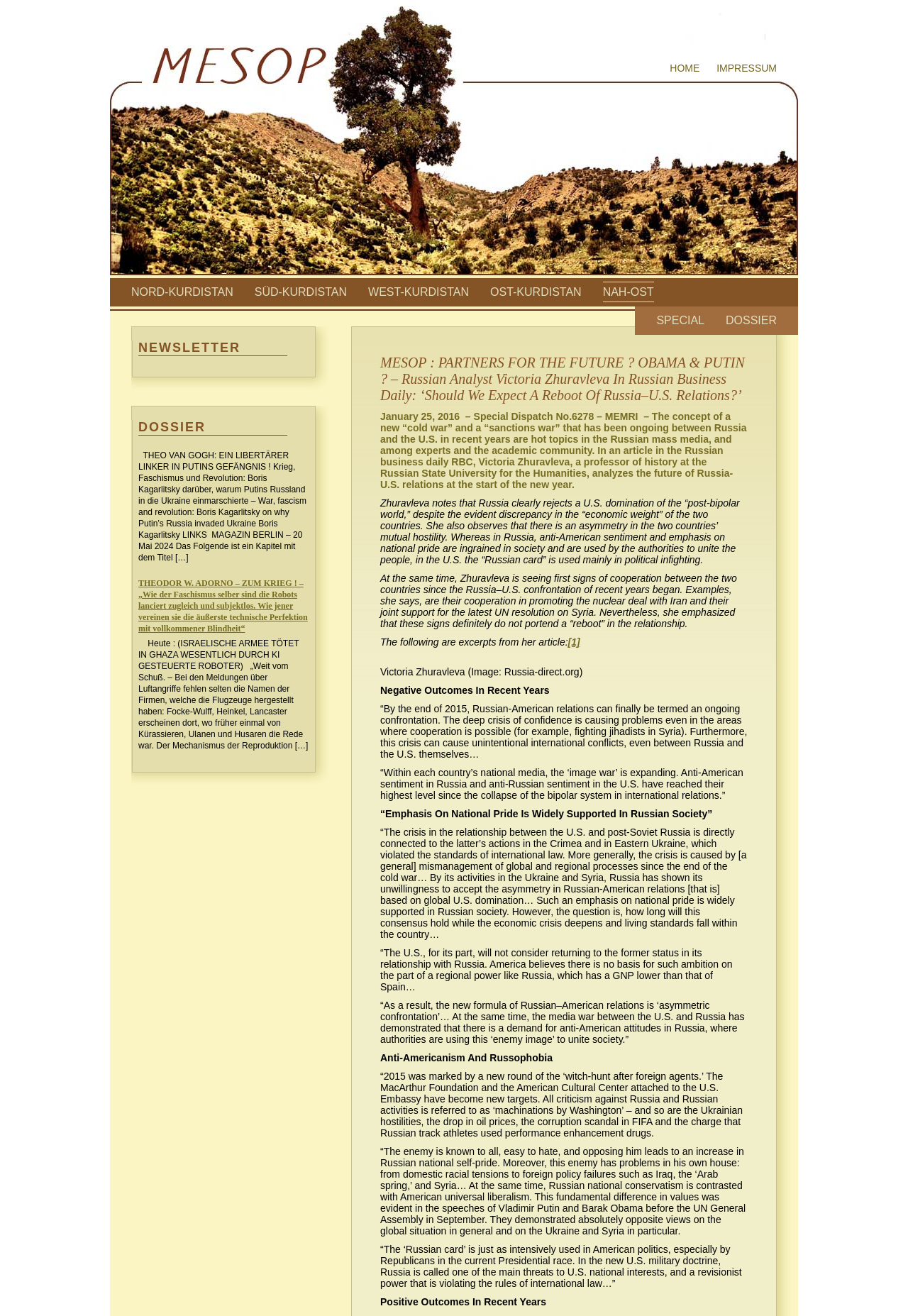Use a single word or phrase to answer the question:
What is the topic of the article by Victoria Zhuravleva?

Russia-U.S. relations